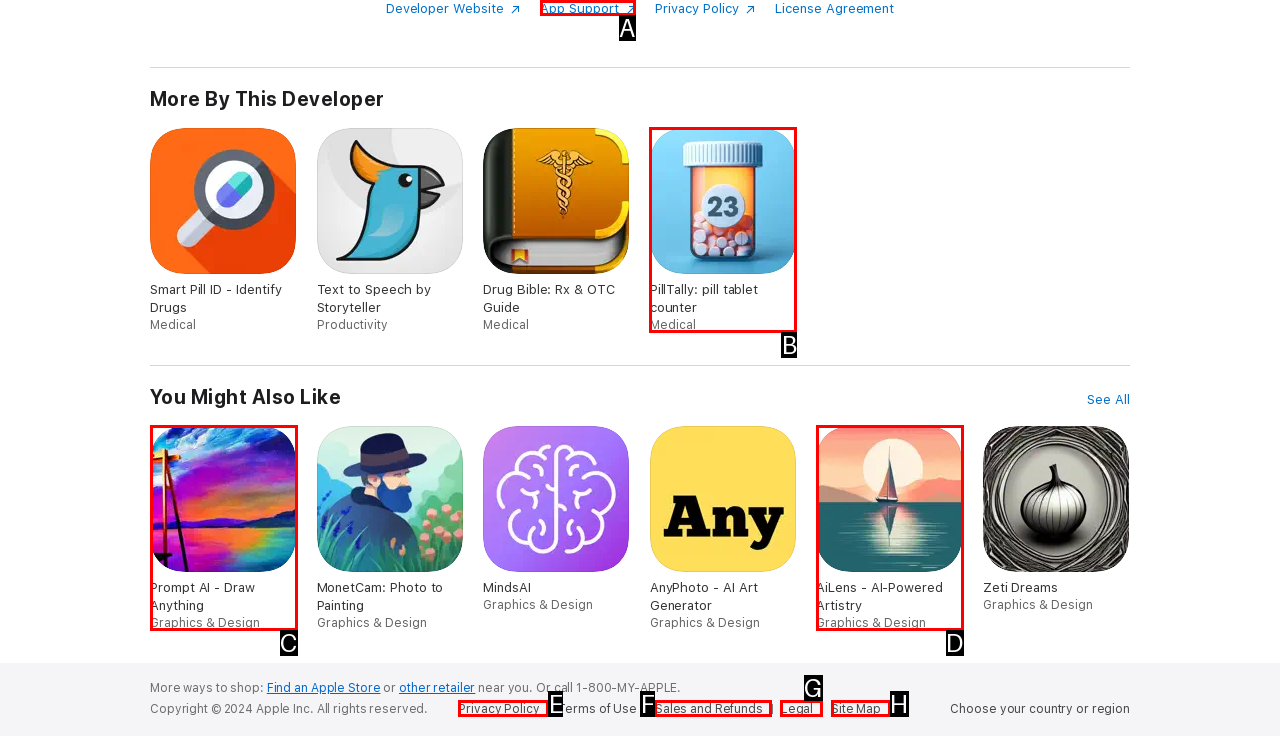Select the appropriate option that fits: Search Magnifying Glass
Reply with the letter of the correct choice.

None